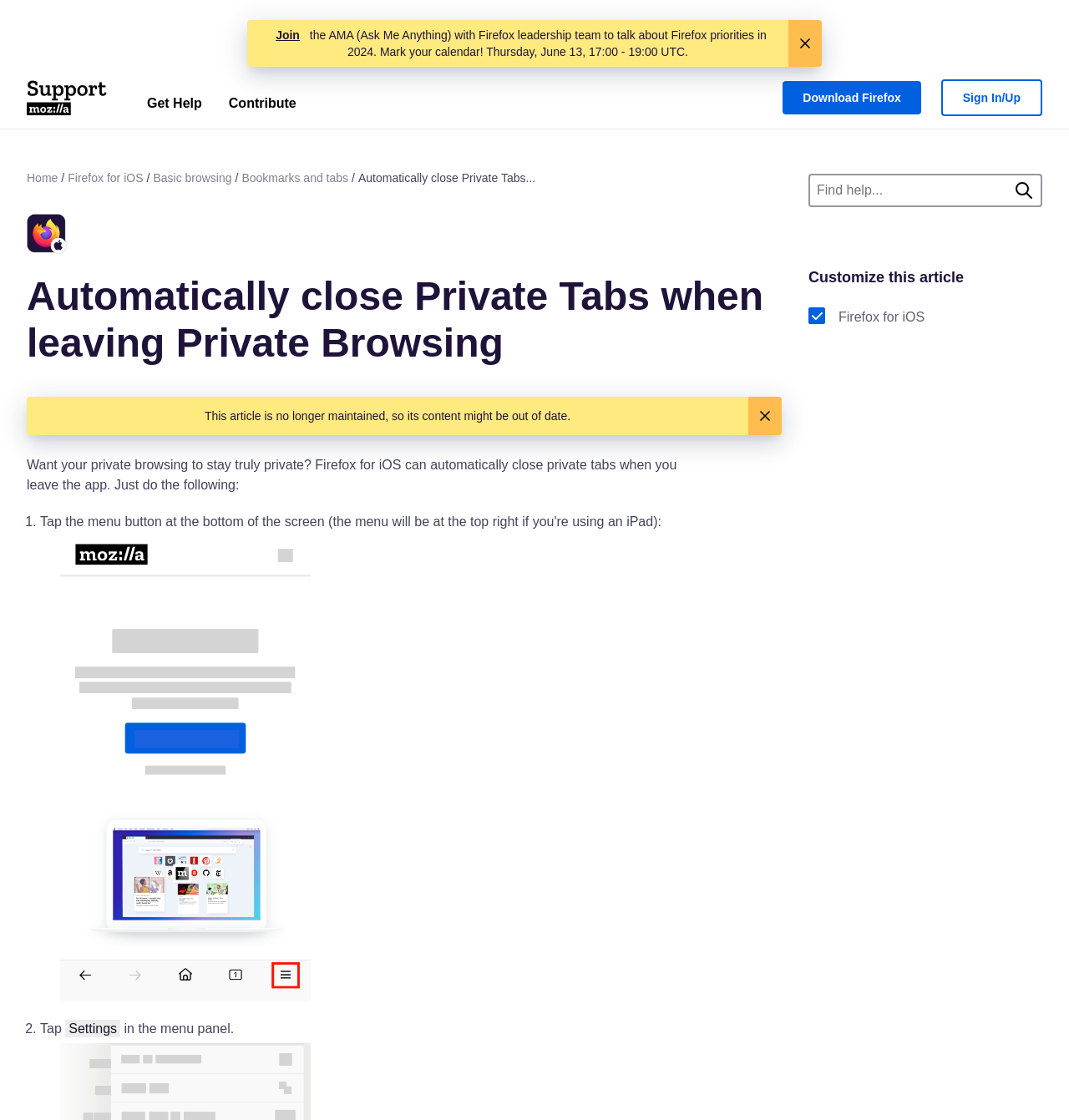Analyze the image and provide a detailed answer to the question: Is this webpage about Firefox for iOS?

Based on the webpage content, I found multiple mentions of 'Firefox for iOS' and instructions specific to the iOS app, which confirms that this webpage is about Firefox for iOS.